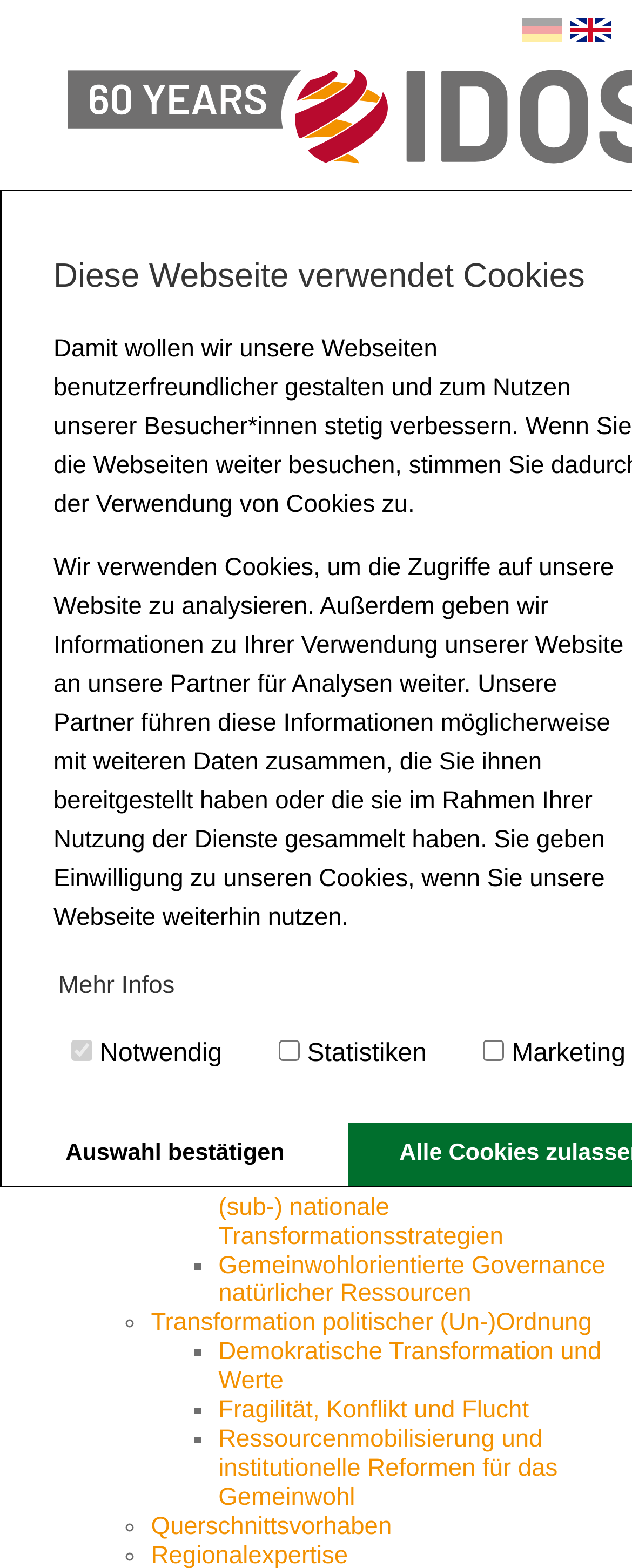Show me the bounding box coordinates of the clickable region to achieve the task as per the instruction: "Learn more about cookies".

[0.085, 0.614, 0.284, 0.645]